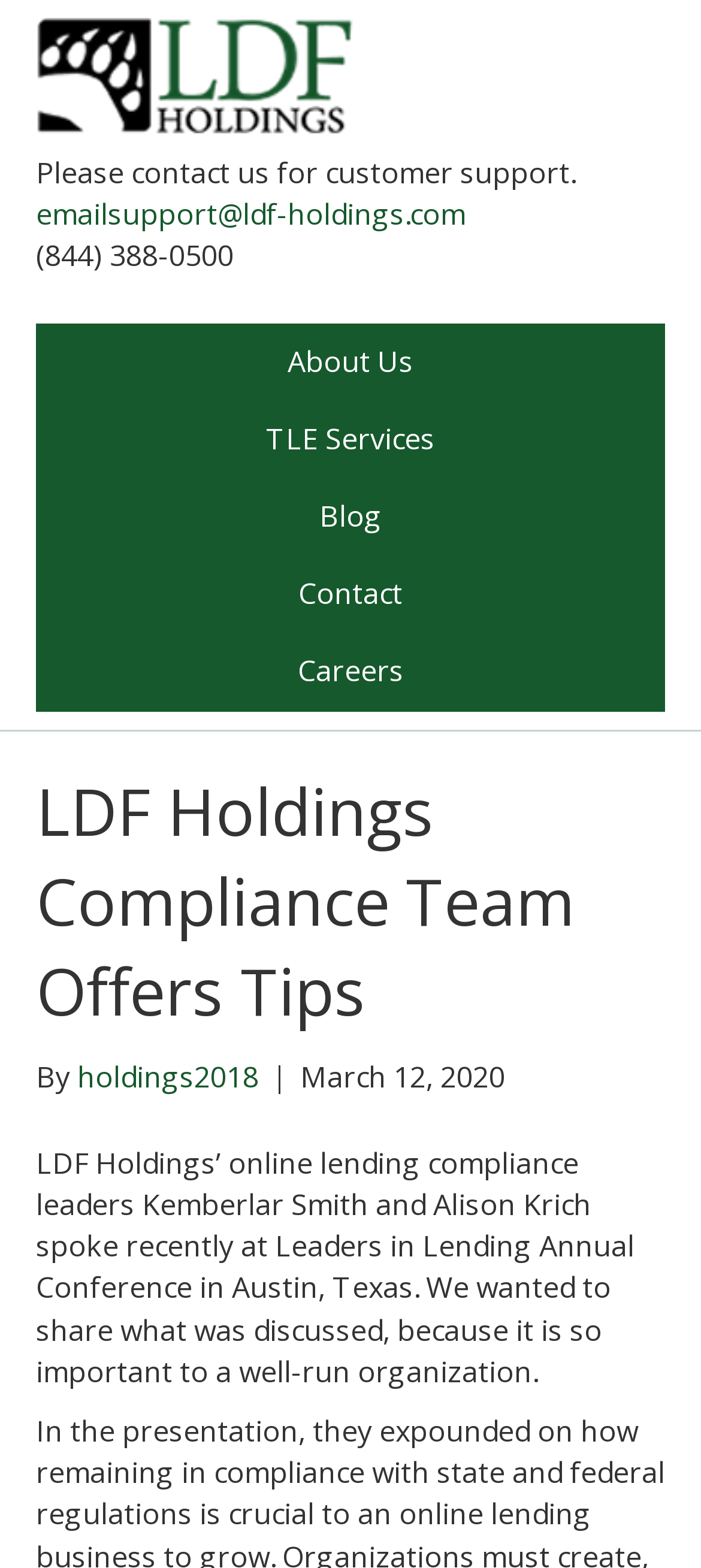Please determine the bounding box coordinates, formatted as (top-left x, top-left y, bottom-right x, bottom-right y), with all values as floating point numbers between 0 and 1. Identify the bounding box of the region described as: About Us

[0.051, 0.206, 0.949, 0.255]